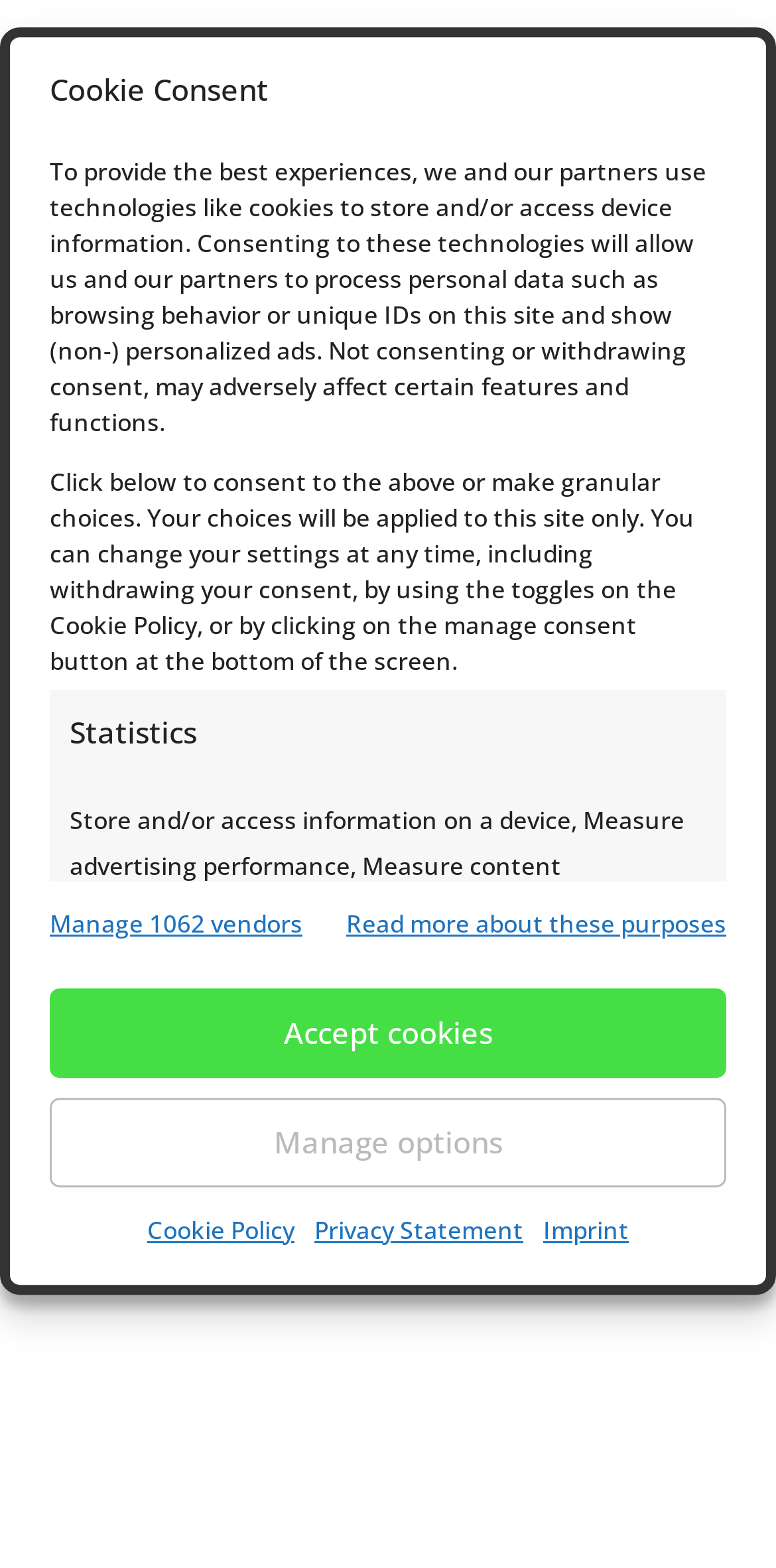Find the bounding box coordinates of the element I should click to carry out the following instruction: "Click the DIY Gardening link".

[0.11, 0.036, 0.396, 0.061]